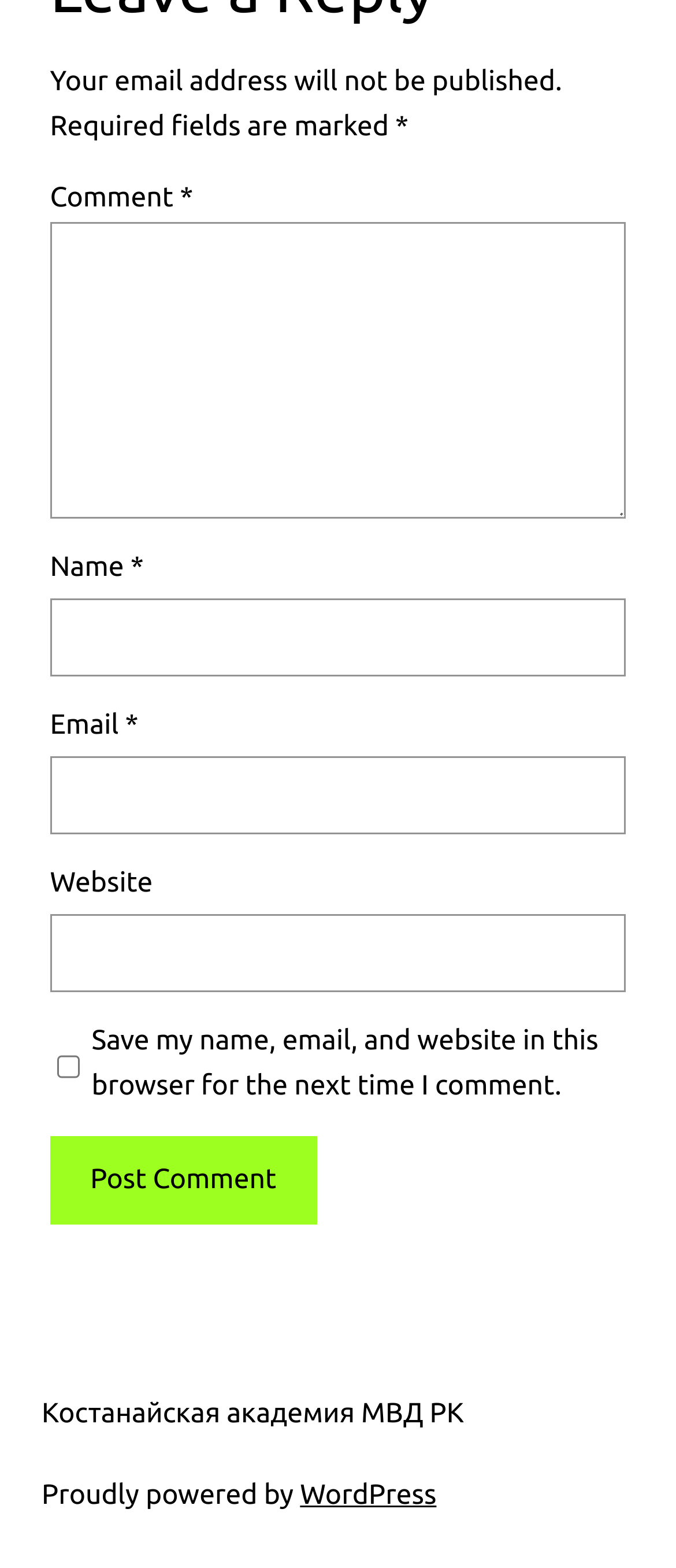Determine the bounding box coordinates for the clickable element to execute this instruction: "Enter a comment". Provide the coordinates as four float numbers between 0 and 1, i.e., [left, top, right, bottom].

[0.074, 0.141, 0.926, 0.331]